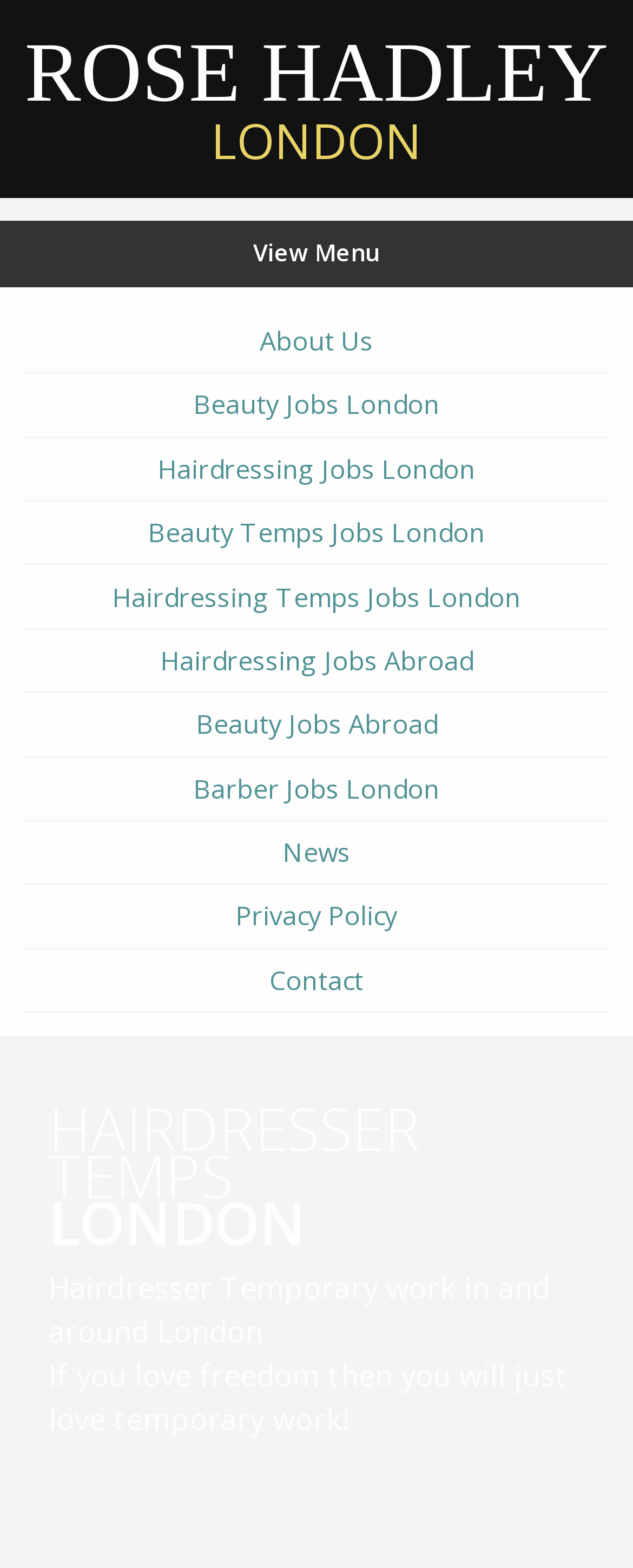Use a single word or phrase to answer this question: 
What is the tone of the page towards temporary work?

Positive